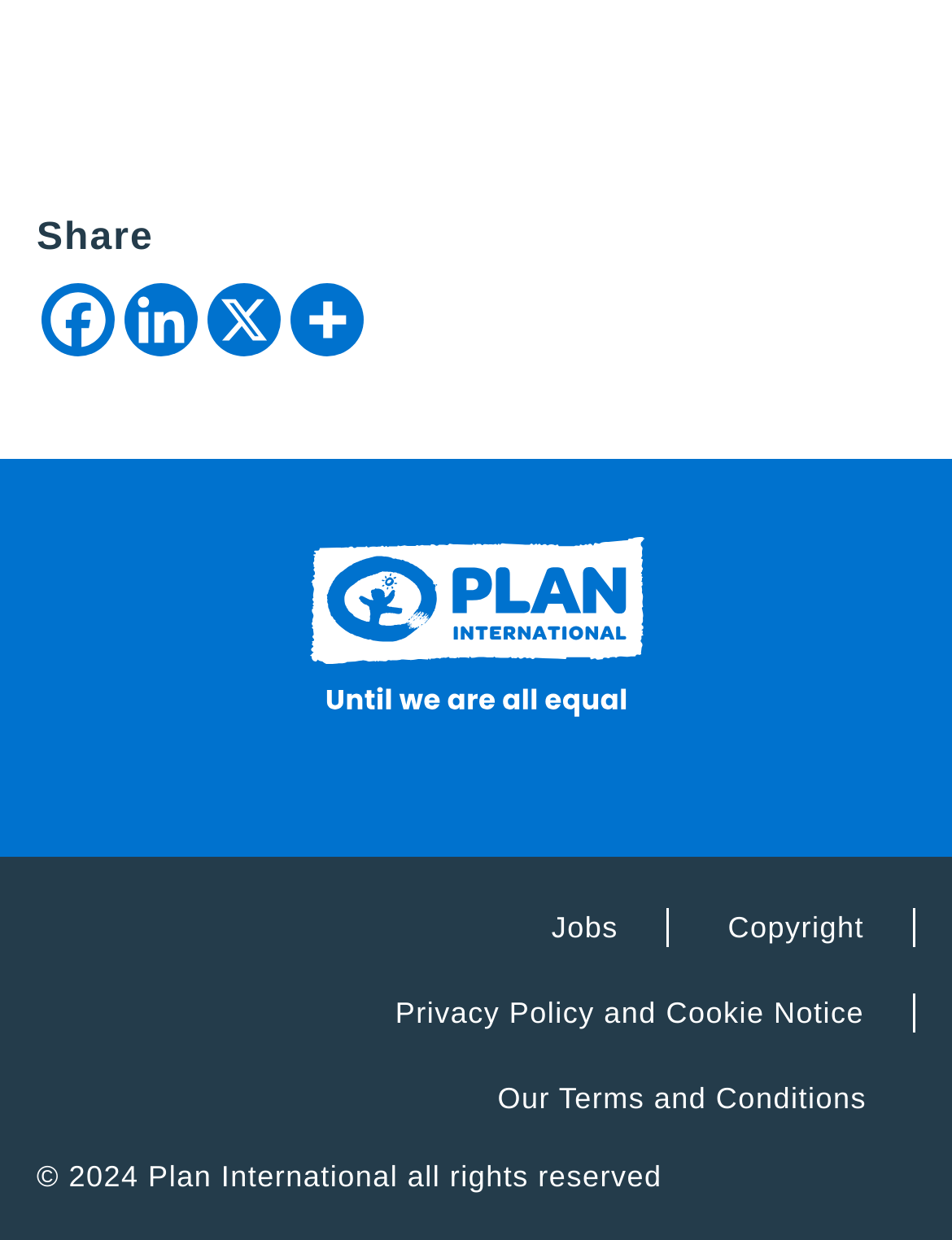Identify the bounding box coordinates for the UI element described as: "title="Plan International Jordan"". The coordinates should be provided as four floats between 0 and 1: [left, top, right, bottom].

[0.324, 0.552, 0.676, 0.586]